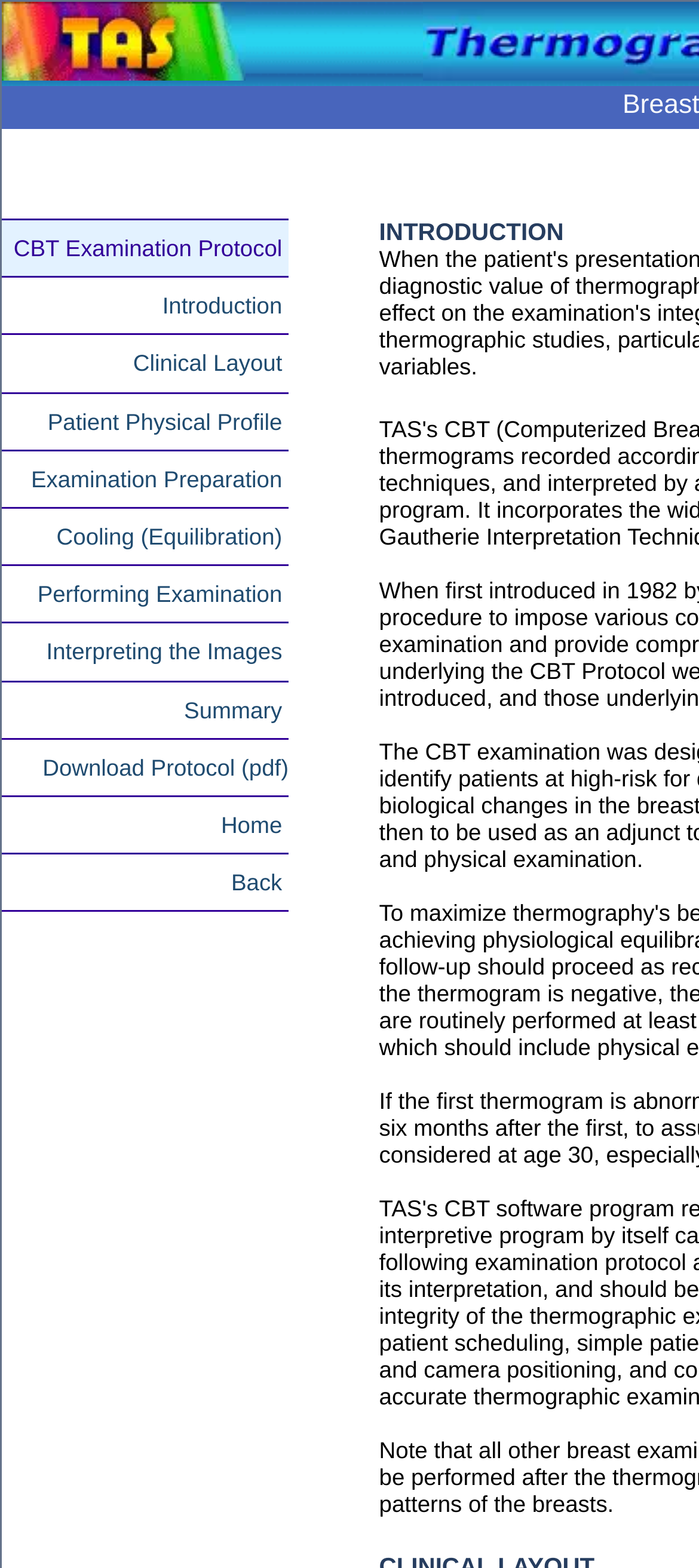Respond to the question below with a single word or phrase:
What is the first link on the webpage?

CBT Examination Protocol